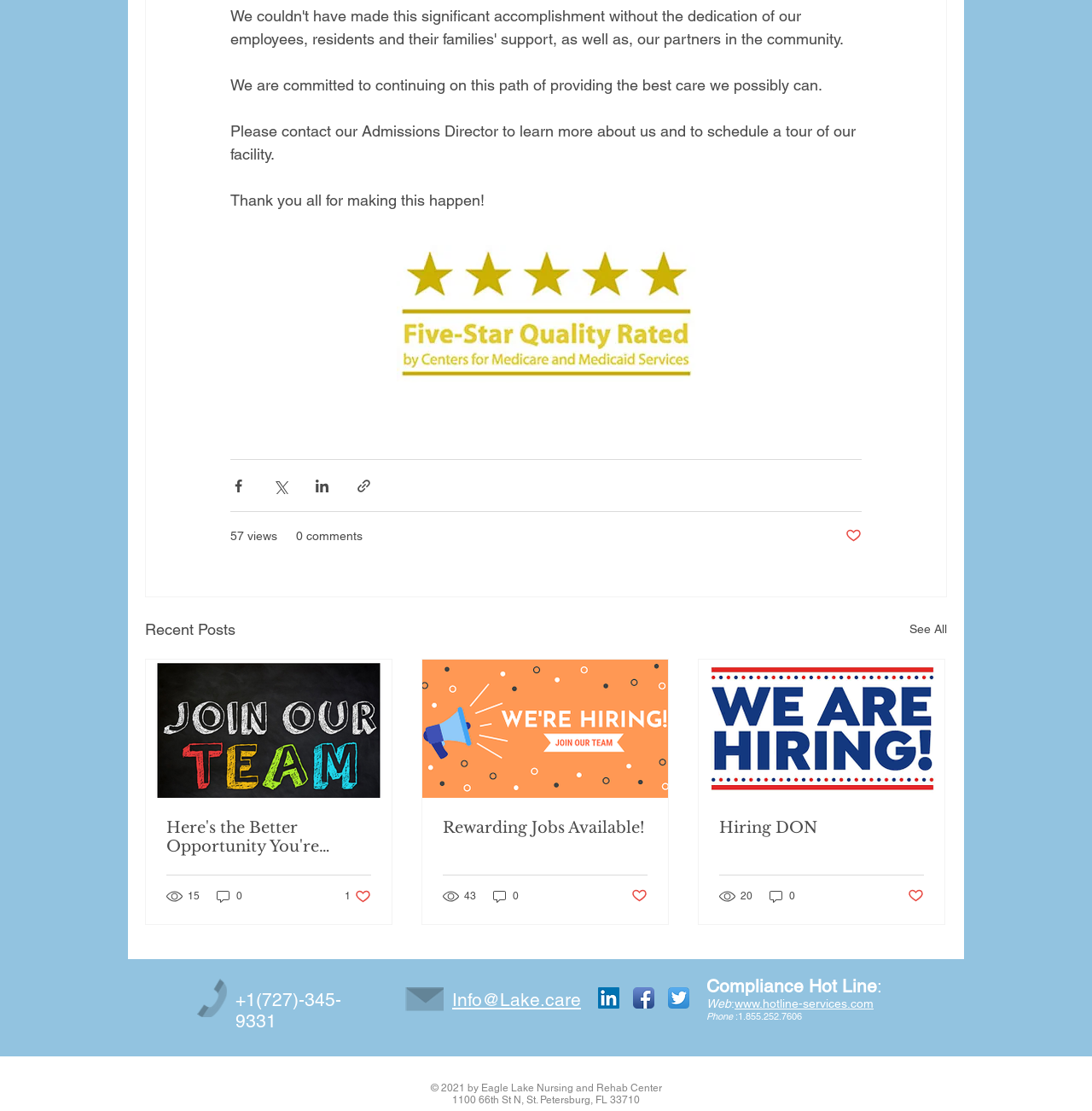Locate and provide the bounding box coordinates for the HTML element that matches this description: "About Us".

None